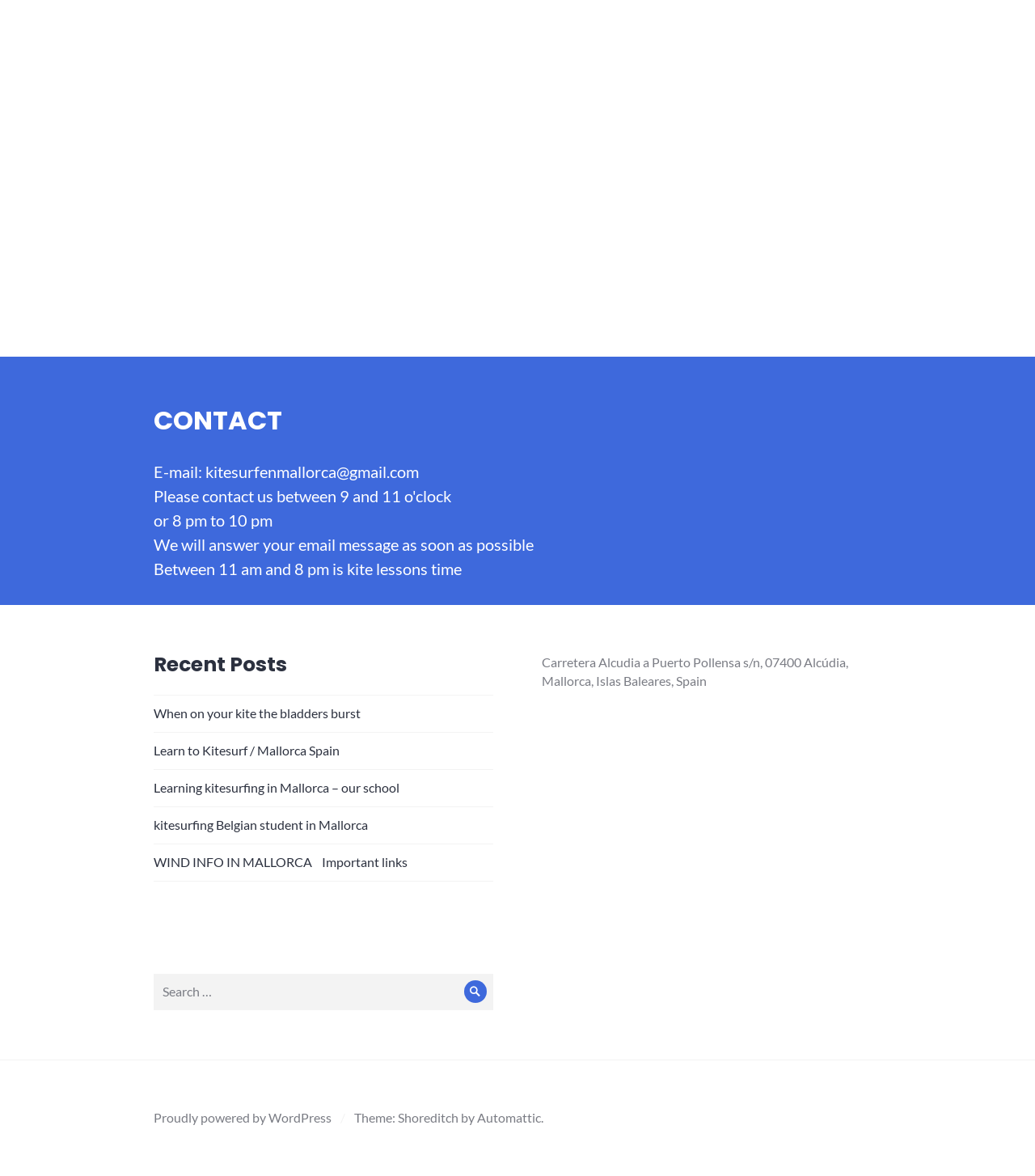Provide a brief response to the question below using one word or phrase:
What is the website powered by?

WordPress